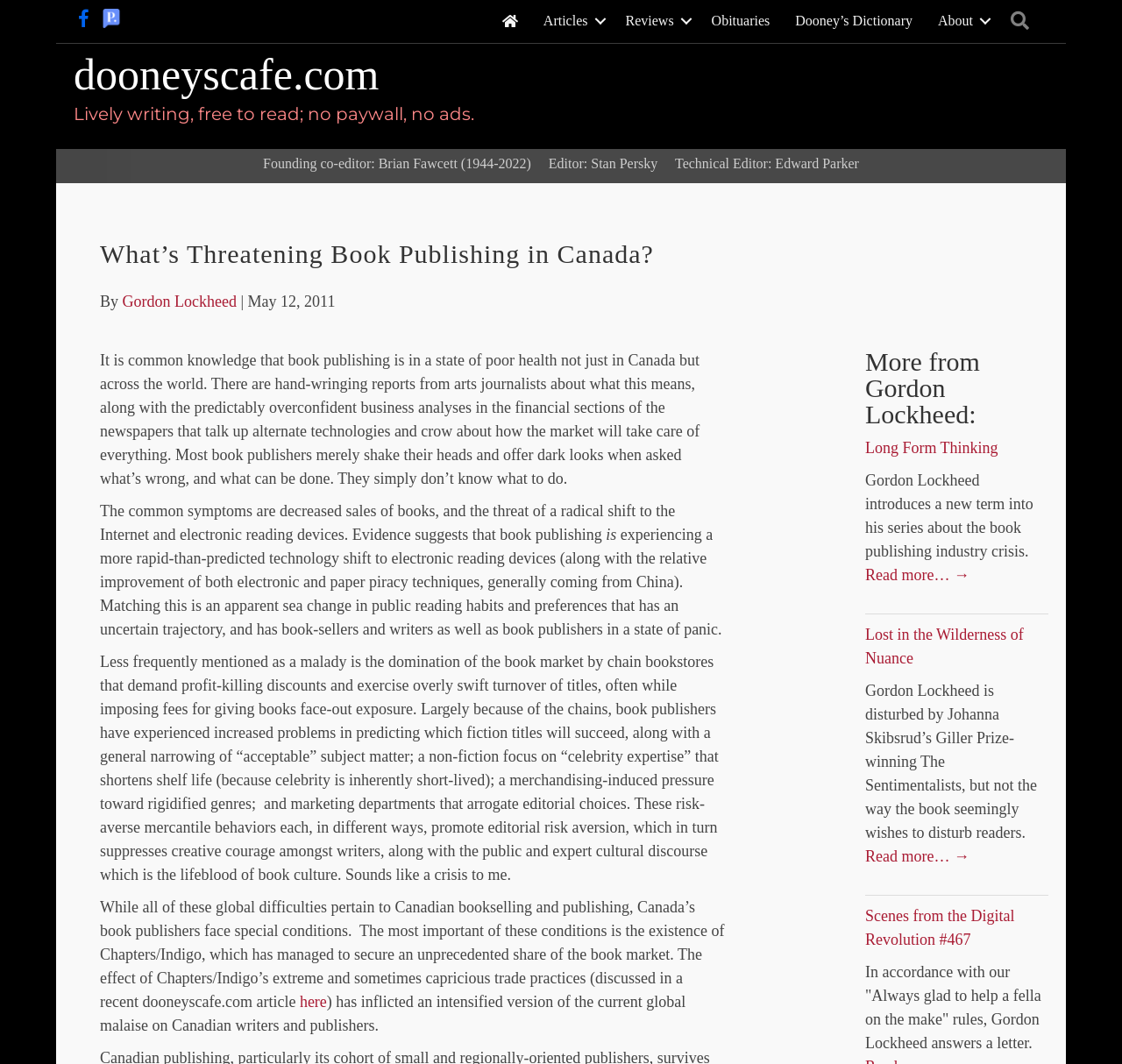Create a detailed summary of all the visual and textual information on the webpage.

This webpage is an article titled "What's Threatening Book Publishing in Canada?" by Gordon Lockheed. At the top of the page, there are two social media links to Facebook and Post, accompanied by a small image of the Post favicon. Below these links, there is a navigation menu with several options, including "Articles", "Reviews", "Obituaries", "Dooney's Dictionary", "About", and "Search".

The main content of the page is divided into several sections. The first section is a heading that reads "dooneyscafe.com" followed by a link to the website. Below this, there is a heading that describes the website as having "Lively writing, free to read; no paywall, no ads." 

The next section is a brief description of the website's founding co-editor, editor, and technical editor. Below this, there is a heading that displays the title of the article, "What's Threatening Book Publishing in Canada?", followed by the author's name, Gordon Lockheed, and the date of publication, May 12, 2011.

The main article is a lengthy text that discusses the challenges facing the book publishing industry in Canada. The text is divided into several paragraphs, each exploring different aspects of the crisis, including the impact of technology, changes in public reading habits, and the dominance of chain bookstores.

At the bottom of the page, there is a section titled "More from Gordon Lockheed:", which lists several links to other articles written by the author, including "Long Form Thinking", "Lost in the Wilderness of Nuance", and "Scenes from the Digital Revolution #467". Each link is accompanied by a brief summary of the article.